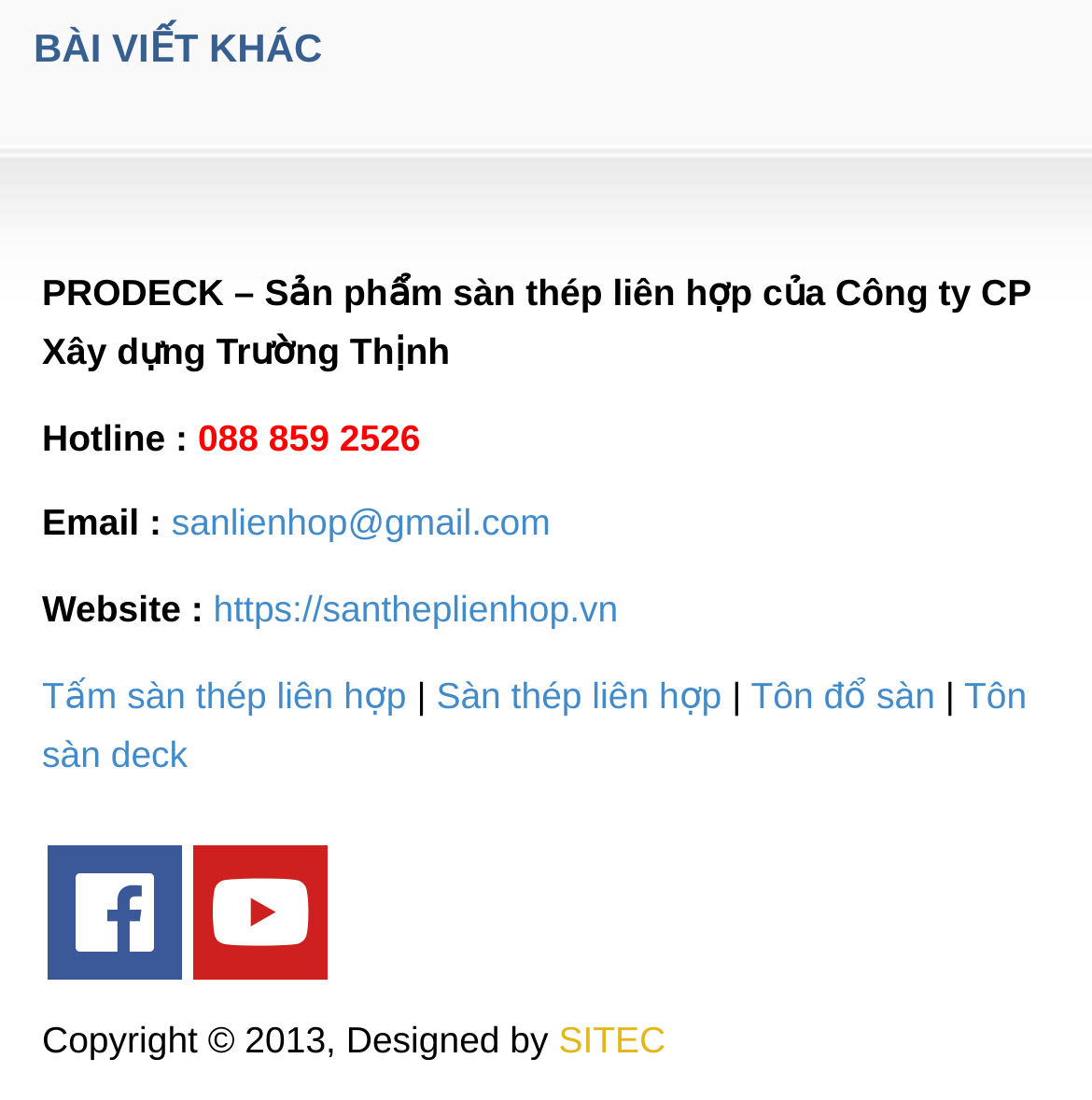Please determine the bounding box coordinates of the element's region to click in order to carry out the following instruction: "Visit the website". The coordinates should be four float numbers between 0 and 1, i.e., [left, top, right, bottom].

[0.195, 0.535, 0.566, 0.573]